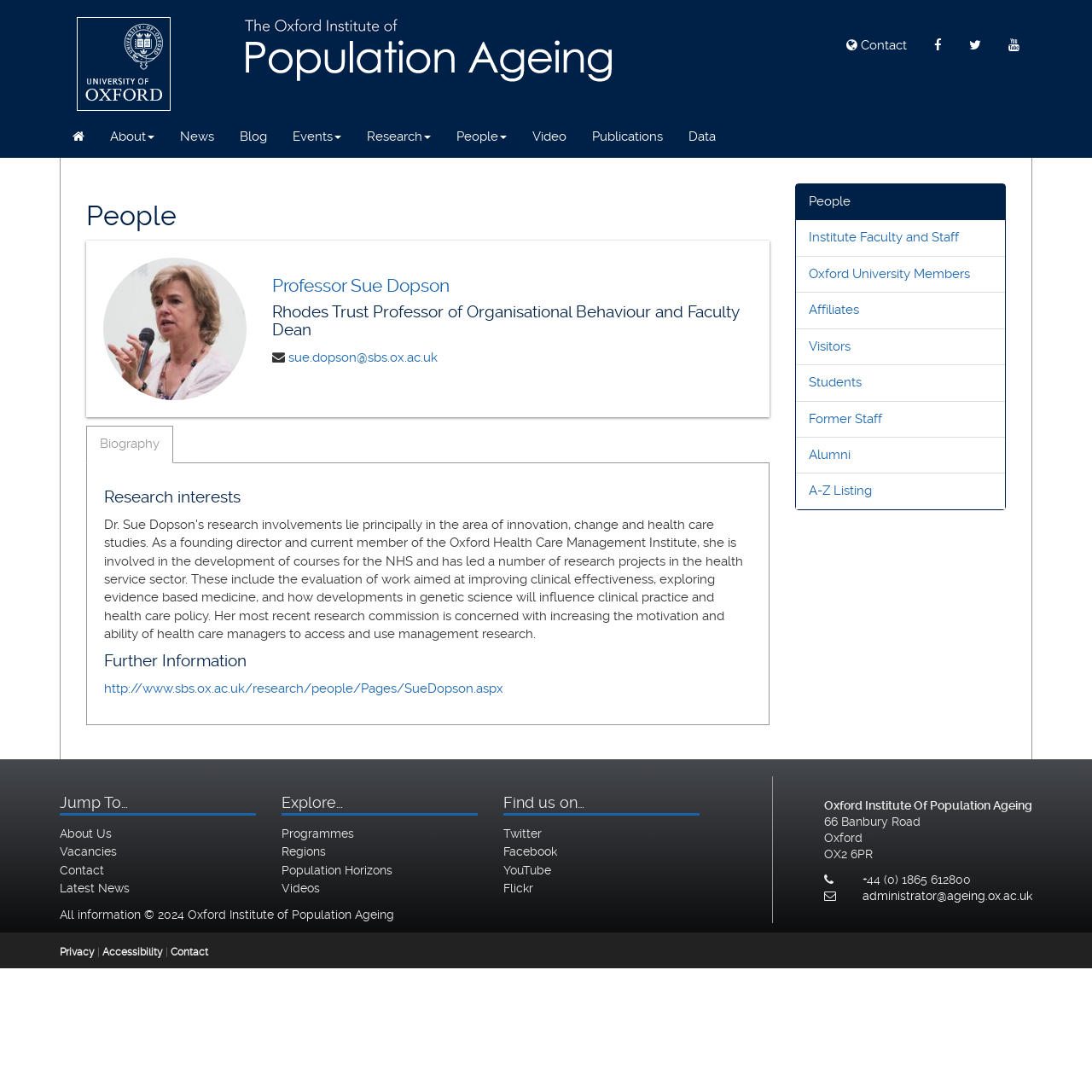What is the name of the professor?
Utilize the image to construct a detailed and well-explained answer.

The name of the professor can be found in the heading element with the text 'Professor Sue Dopson' which is located at the top of the webpage, below the Oxford Institute of Population Ageing logo.